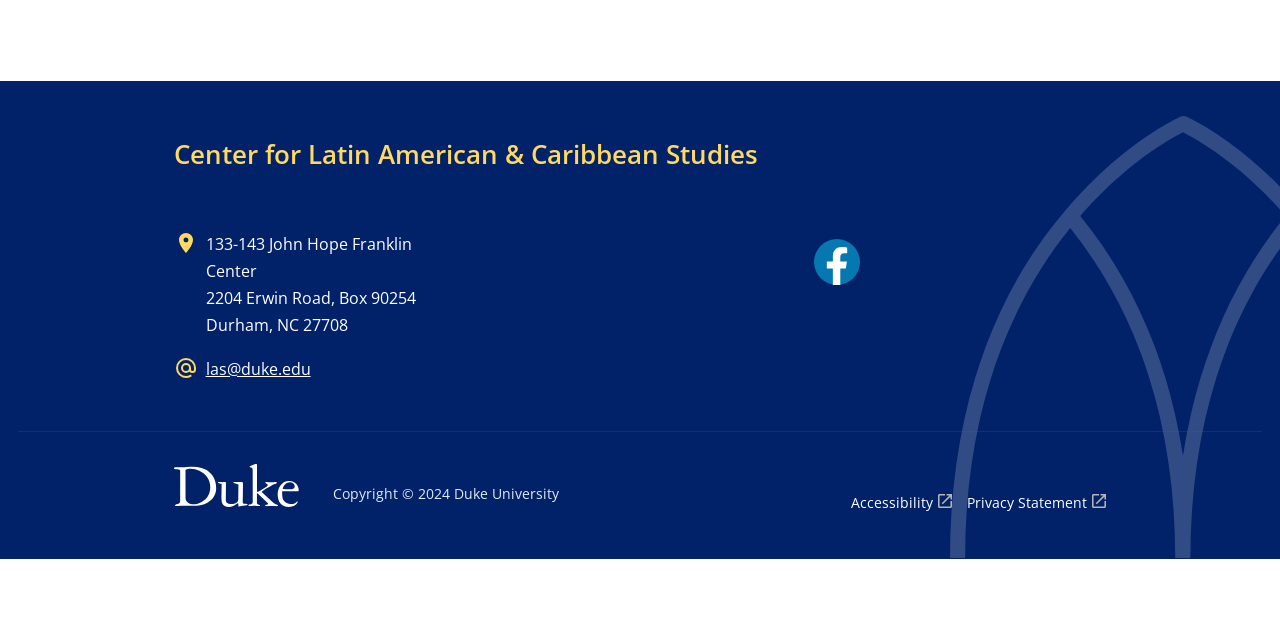Given the element description "aria-label="Facebook link" title="Facebook link"", identify the bounding box of the corresponding UI element.

[0.636, 0.373, 0.672, 0.445]